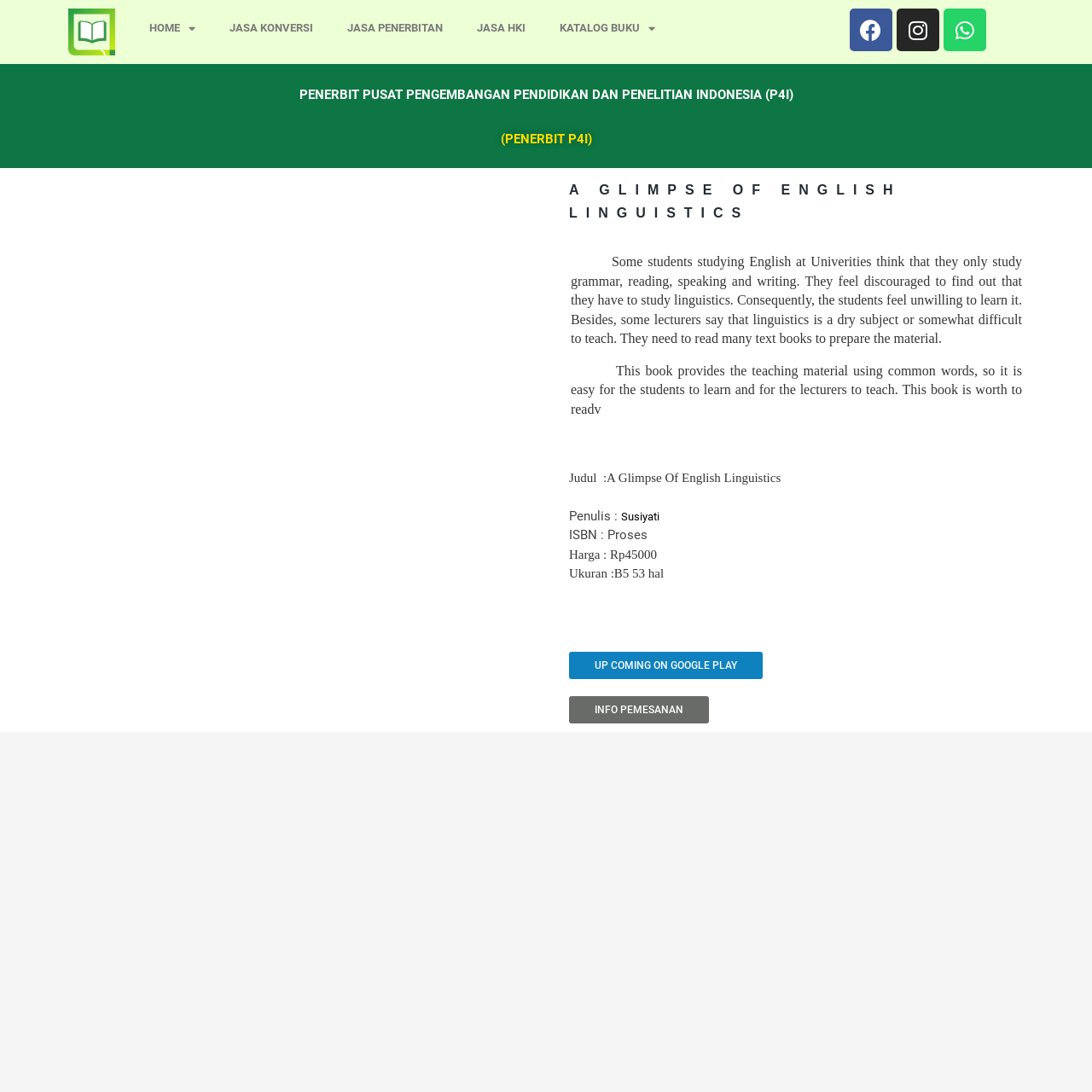What is the name of the publisher?
Look at the image and respond with a one-word or short phrase answer.

PENERBIT PUSAT PENGEMBANGAN PENDIDIKAN DAN PENELITIAN INDONESIA (P4I)